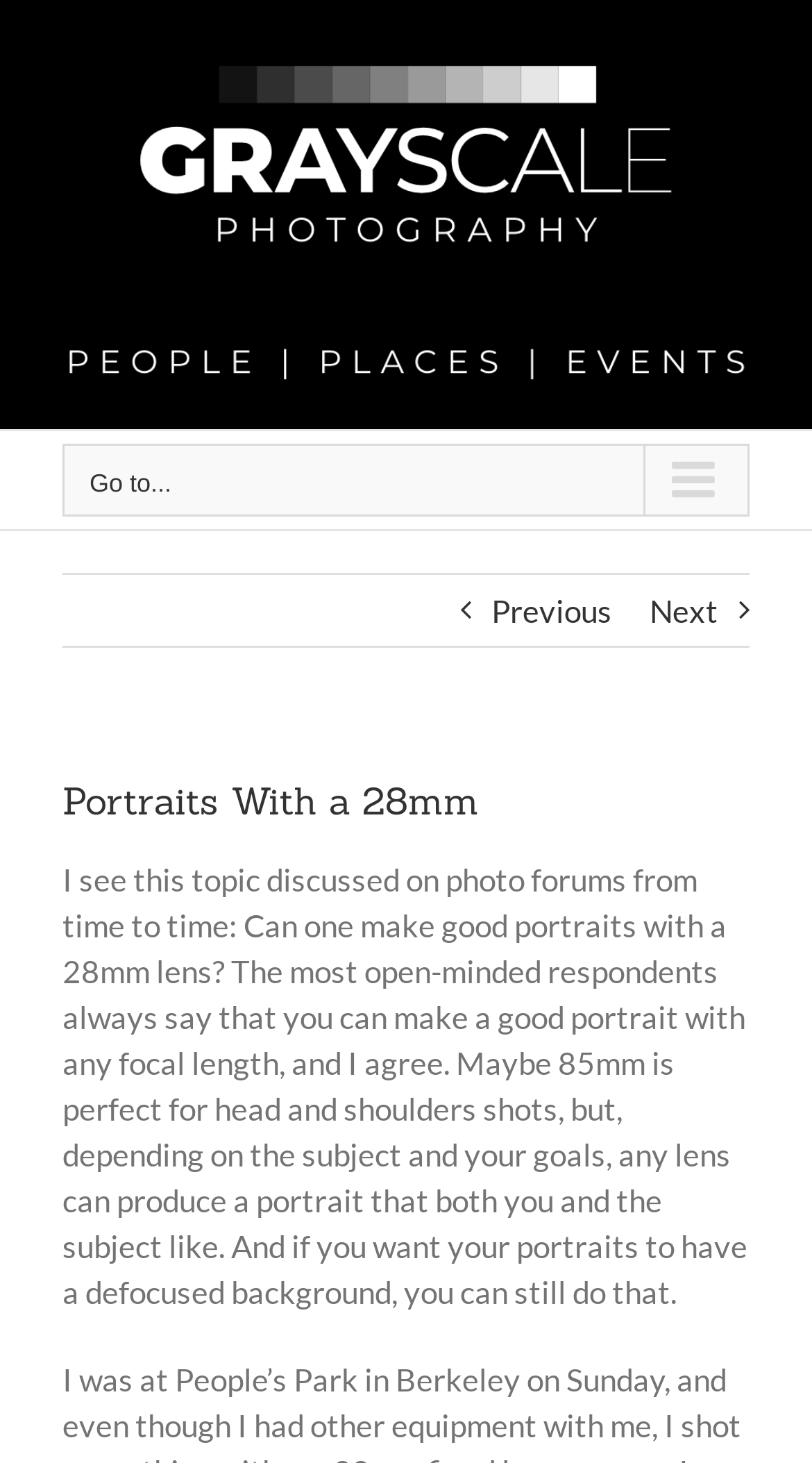What is the author's opinion on making portraits with any focal length?
Look at the image and respond to the question as thoroughly as possible.

The author agrees that you can make a good portrait with any focal length, depending on the subject and goals, as stated in the article.